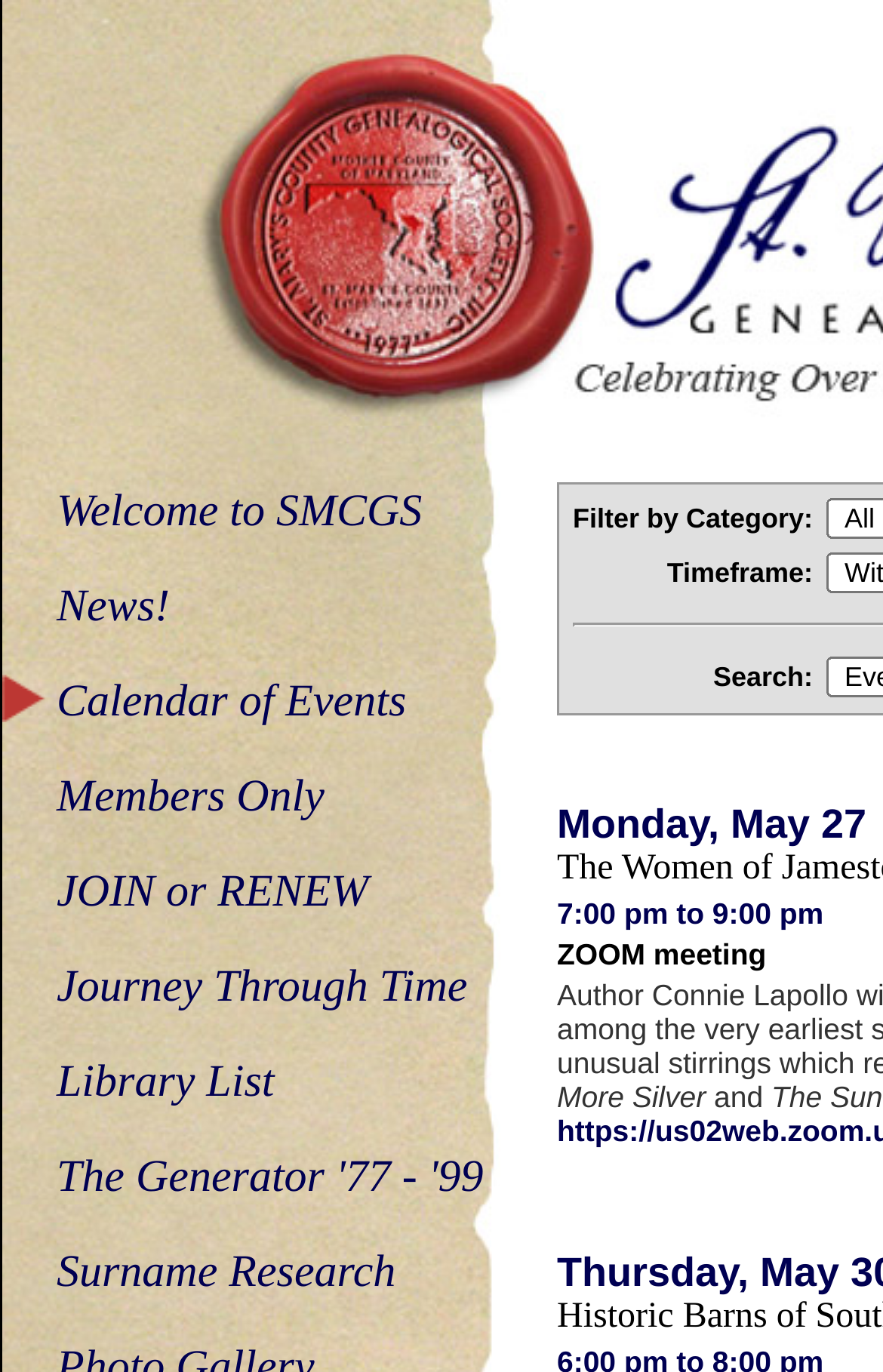Show the bounding box coordinates of the region that should be clicked to follow the instruction: "Filter by category."

[0.644, 0.36, 0.926, 0.396]